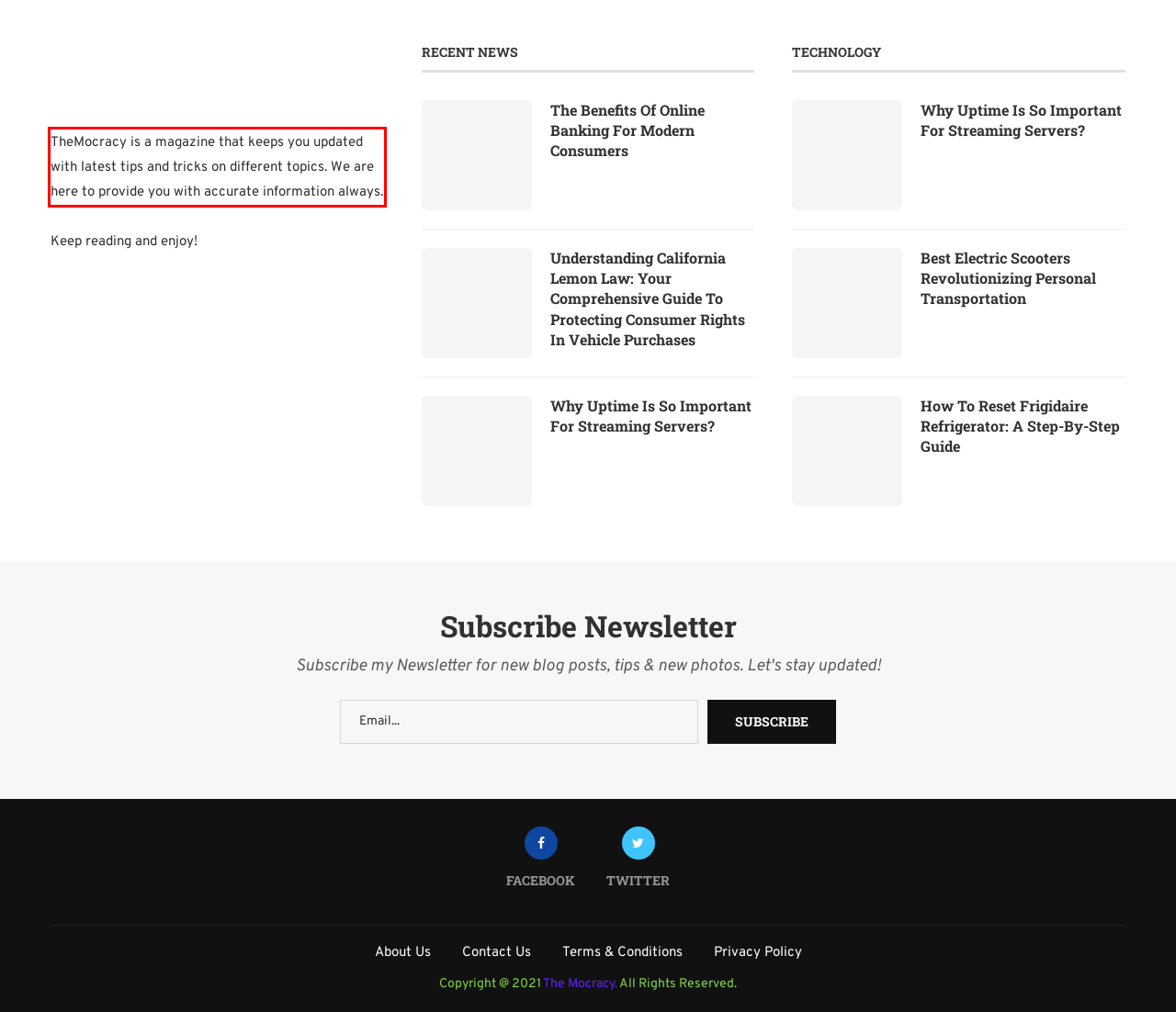Given a screenshot of a webpage, identify the red bounding box and perform OCR to recognize the text within that box.

TheMocracy is a magazine that keeps you updated with latest tips and tricks on different topics. We are here to provide you with accurate information always.